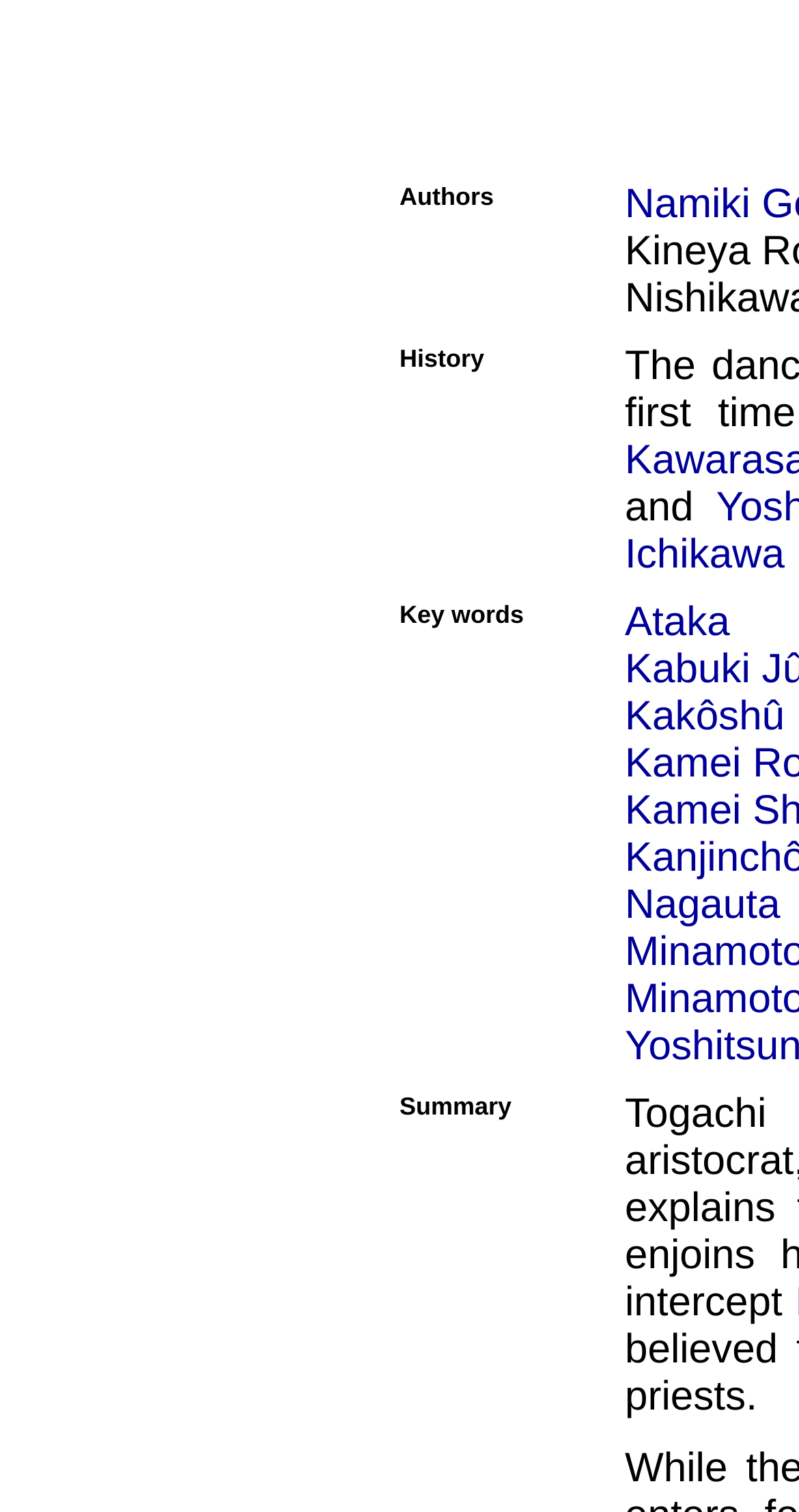Provide a brief response to the question below using a single word or phrase: 
What is the first keyword listed?

Ataka